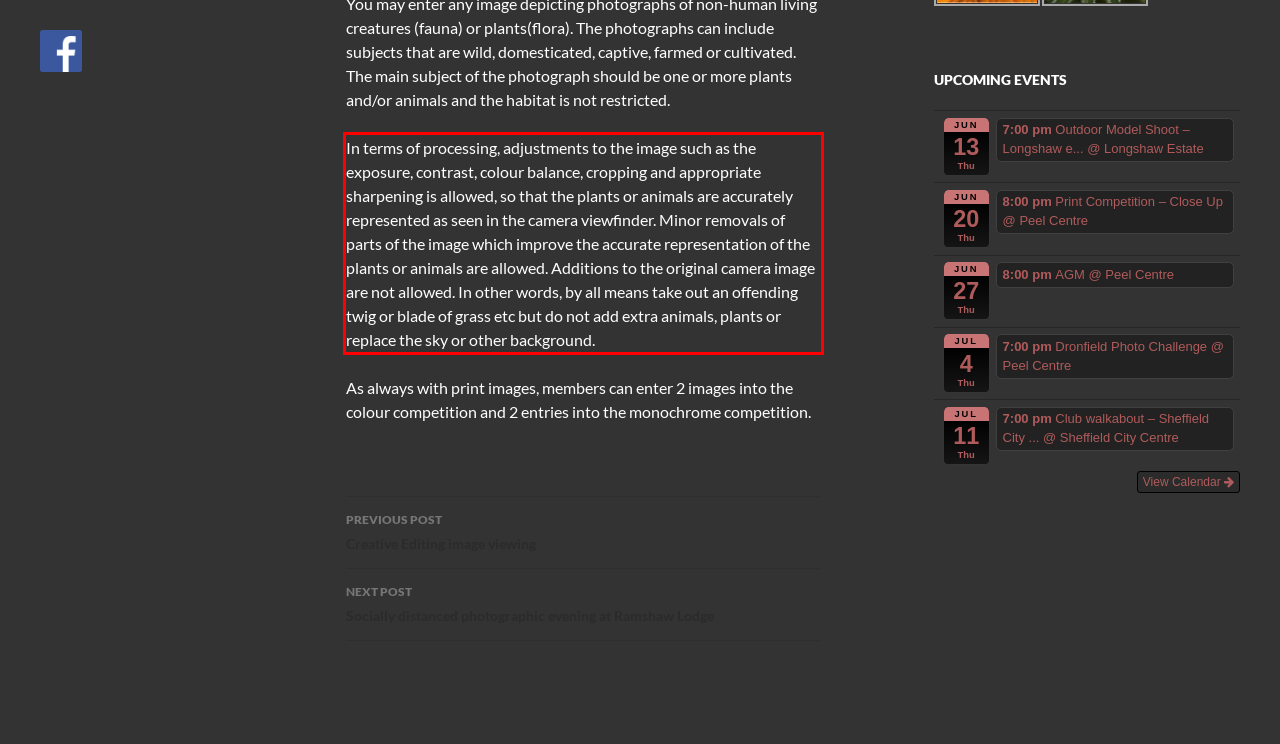Please analyze the screenshot of a webpage and extract the text content within the red bounding box using OCR.

In terms of processing, adjustments to the image such as the exposure, contrast, colour balance, cropping and appropriate sharpening is allowed, so that the plants or animals are accurately represented as seen in the camera viewfinder. Minor removals of parts of the image which improve the accurate representation of the plants or animals are allowed. Additions to the original camera image are not allowed. In other words, by all means take out an offending twig or blade of grass etc but do not add extra animals, plants or replace the sky or other background.